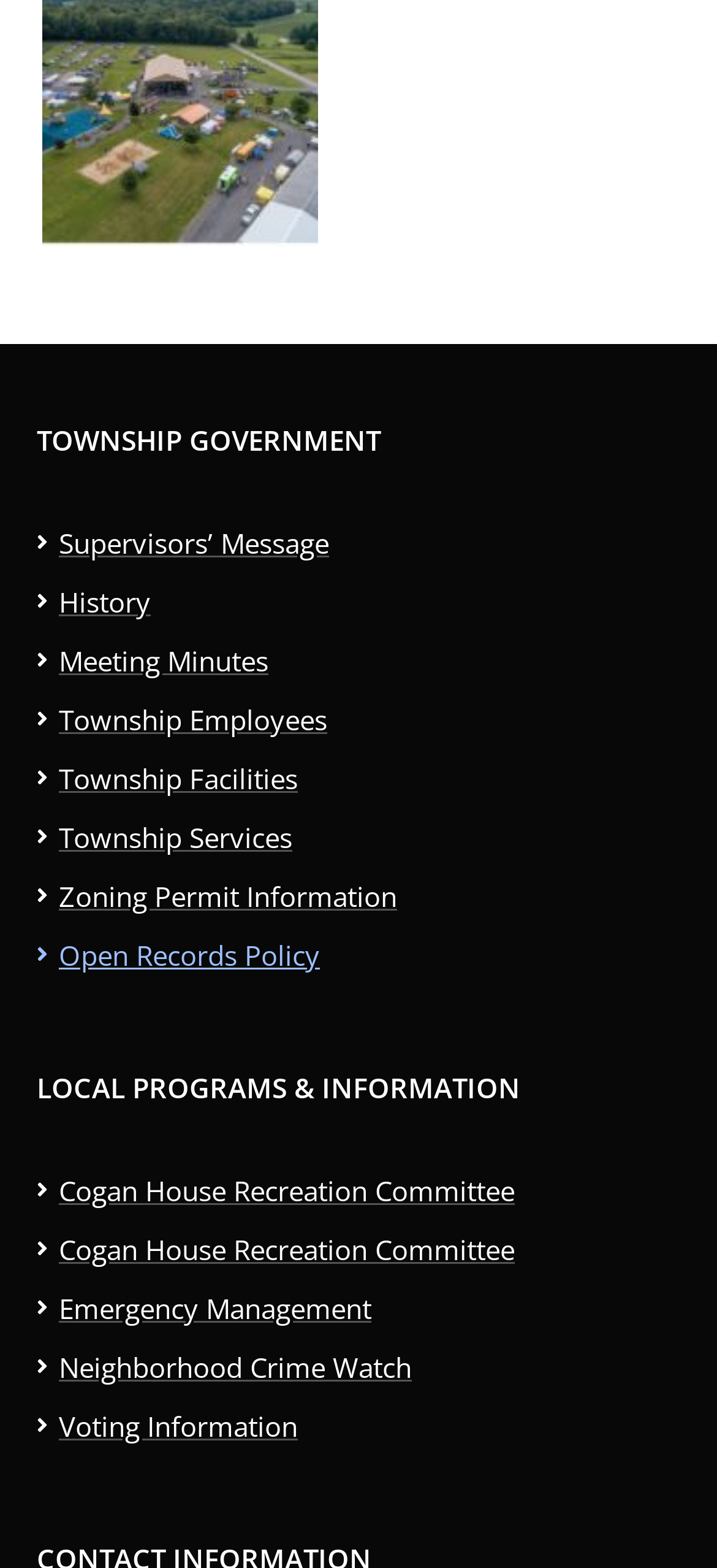What is the main category of the webpage?
Give a one-word or short-phrase answer derived from the screenshot.

Township Government